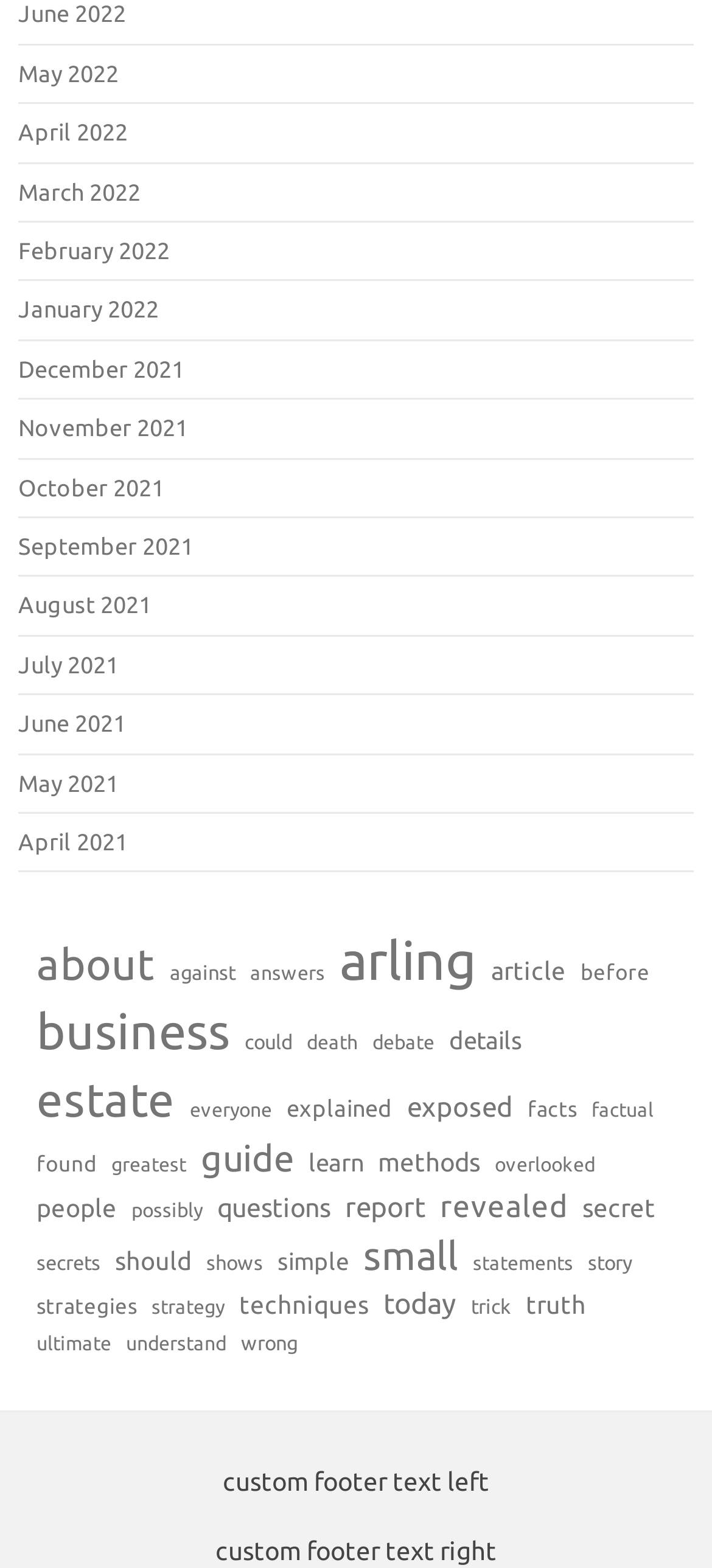Please indicate the bounding box coordinates of the element's region to be clicked to achieve the instruction: "read the guide". Provide the coordinates as four float numbers between 0 and 1, i.e., [left, top, right, bottom].

[0.282, 0.723, 0.413, 0.755]